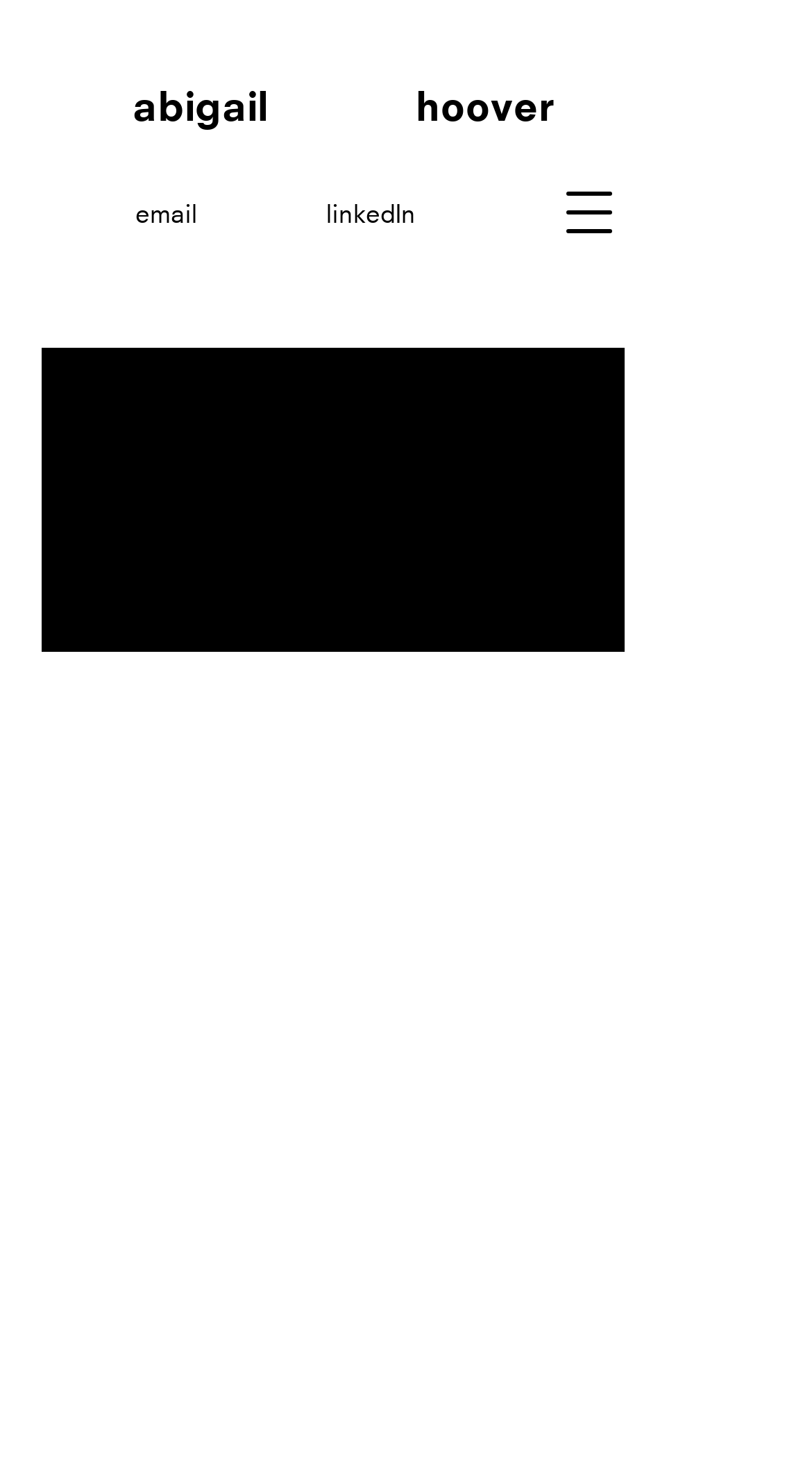Can you find and generate the webpage's heading?

Publications, Conferences, Speaking 